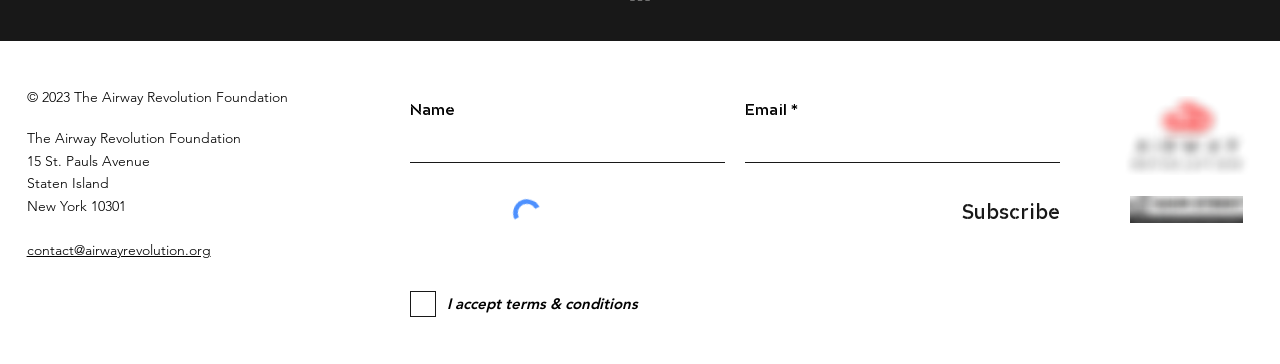Provide a one-word or short-phrase response to the question:
What is the purpose of the checkbox?

Accept terms & conditions